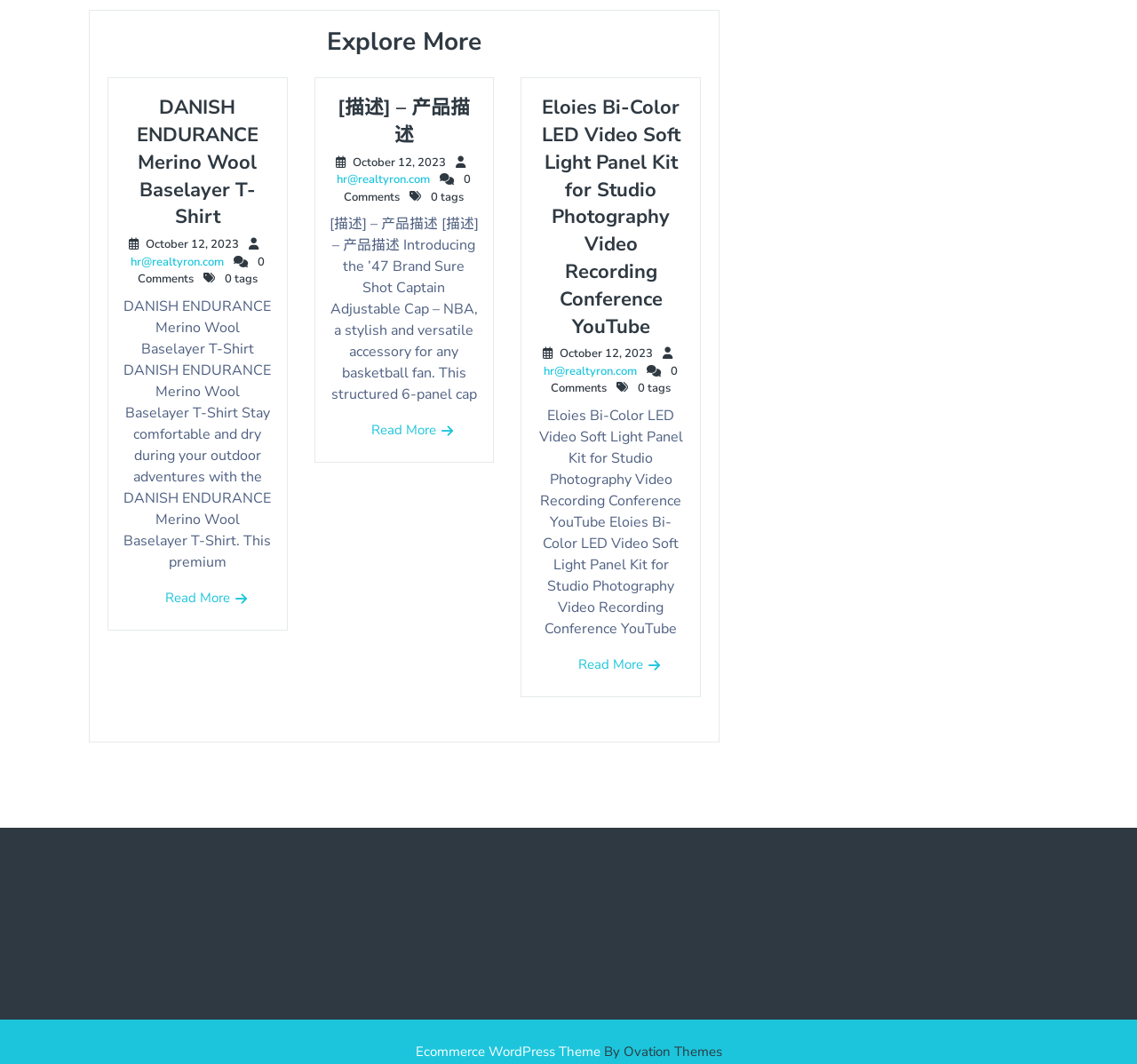Determine the bounding box coordinates of the section to be clicked to follow the instruction: "Visit Ecommerce WordPress Theme By Ovation Themes". The coordinates should be given as four float numbers between 0 and 1, formatted as [left, top, right, bottom].

[0.365, 0.98, 0.635, 0.997]